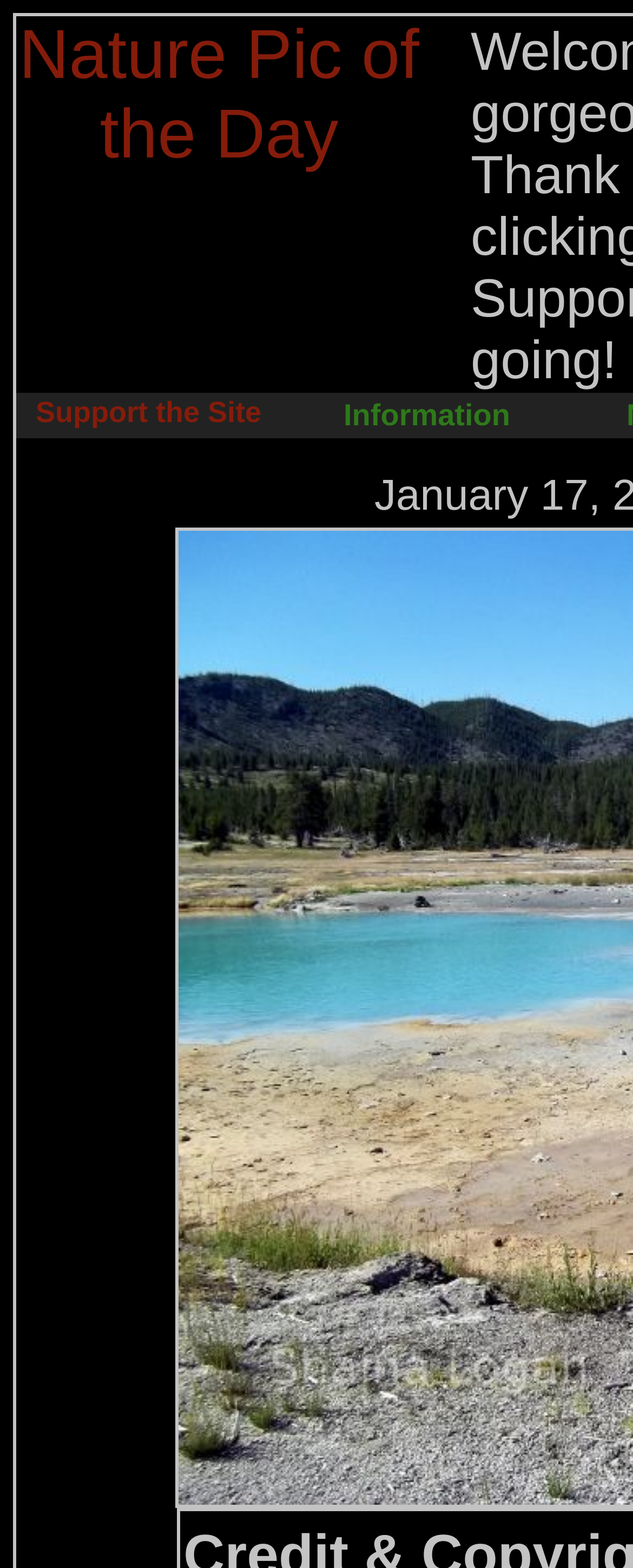Provide the bounding box coordinates of the HTML element described by the text: "Information".

[0.482, 0.253, 0.867, 0.277]